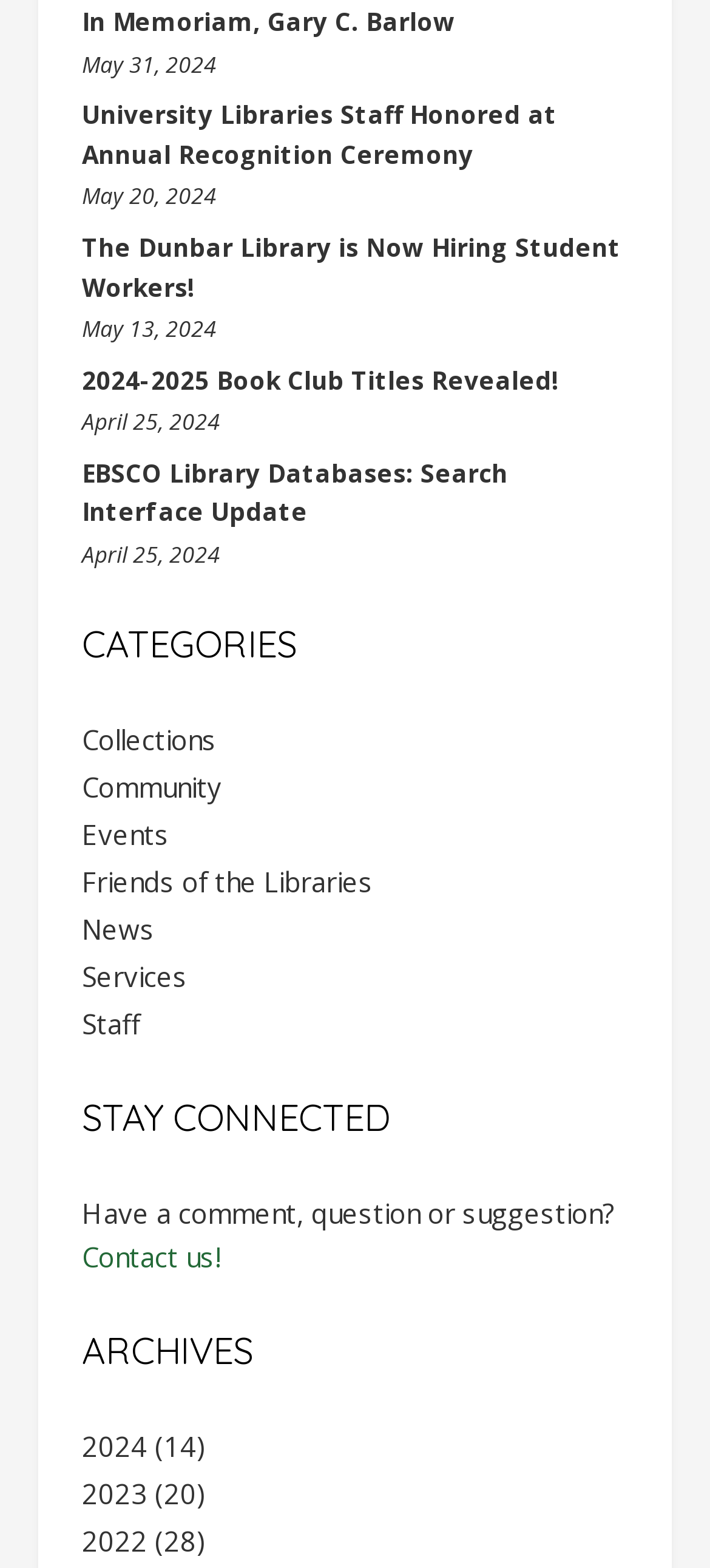Please provide the bounding box coordinates for the element that needs to be clicked to perform the instruction: "Explore Collections". The coordinates must consist of four float numbers between 0 and 1, formatted as [left, top, right, bottom].

[0.115, 0.46, 0.305, 0.483]